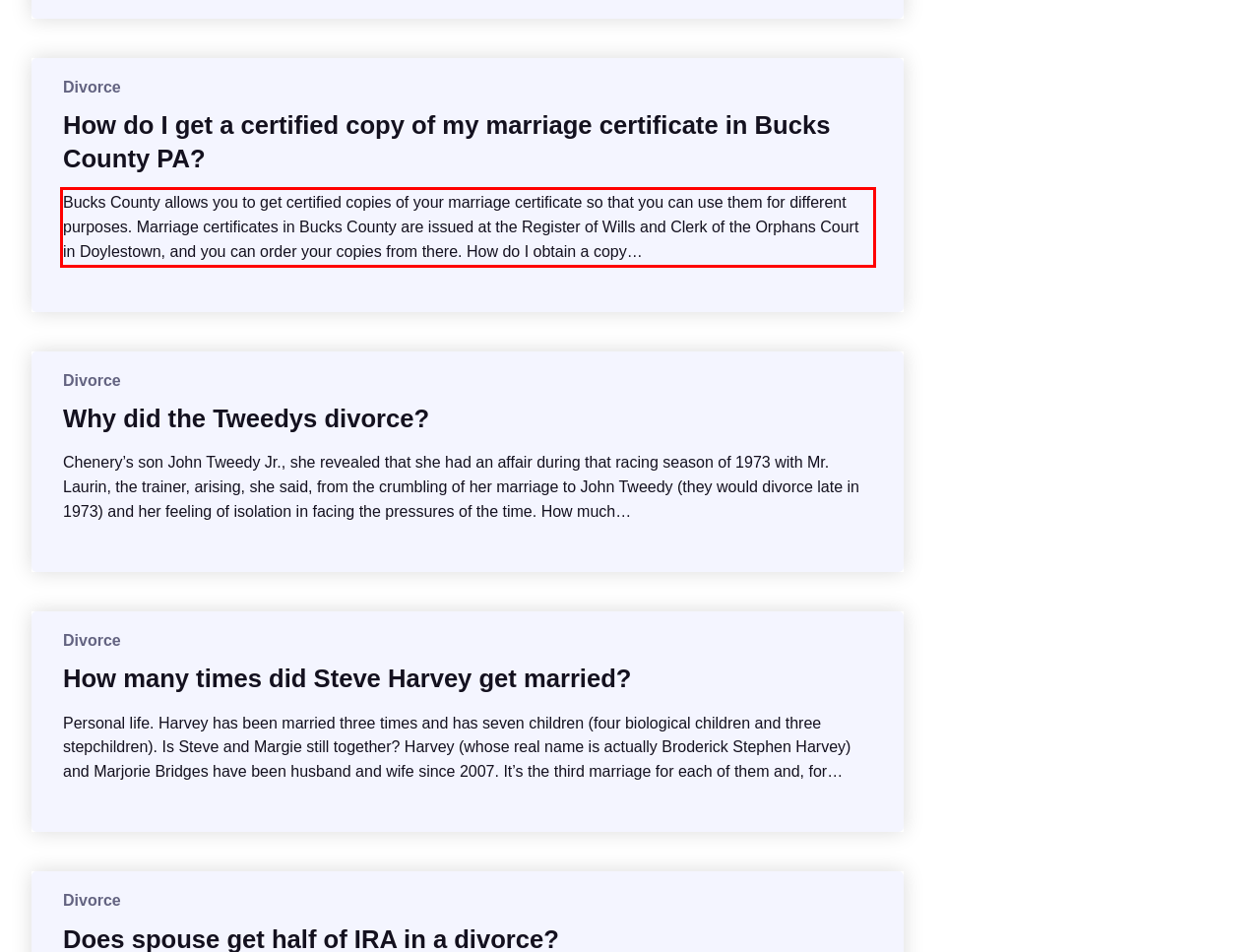Observe the screenshot of the webpage, locate the red bounding box, and extract the text content within it.

Bucks County allows you to get certified copies of your marriage certificate so that you can use them for different purposes. Marriage certificates in Bucks County are issued at the Register of Wills and Clerk of the Orphans Court in Doylestown, and you can order your copies from there. How do I obtain a copy…